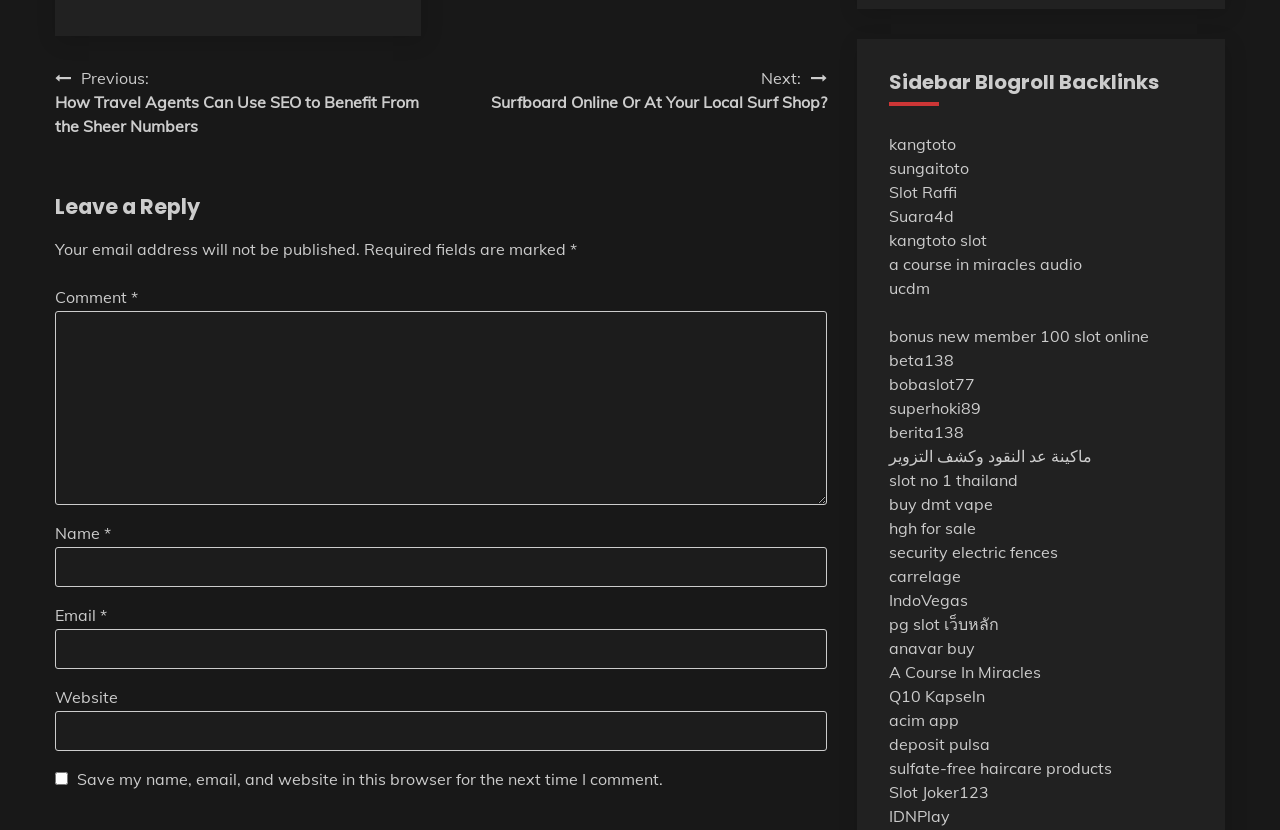What is the purpose of the 'Leave a Reply' section?
Refer to the screenshot and answer in one word or phrase.

To comment